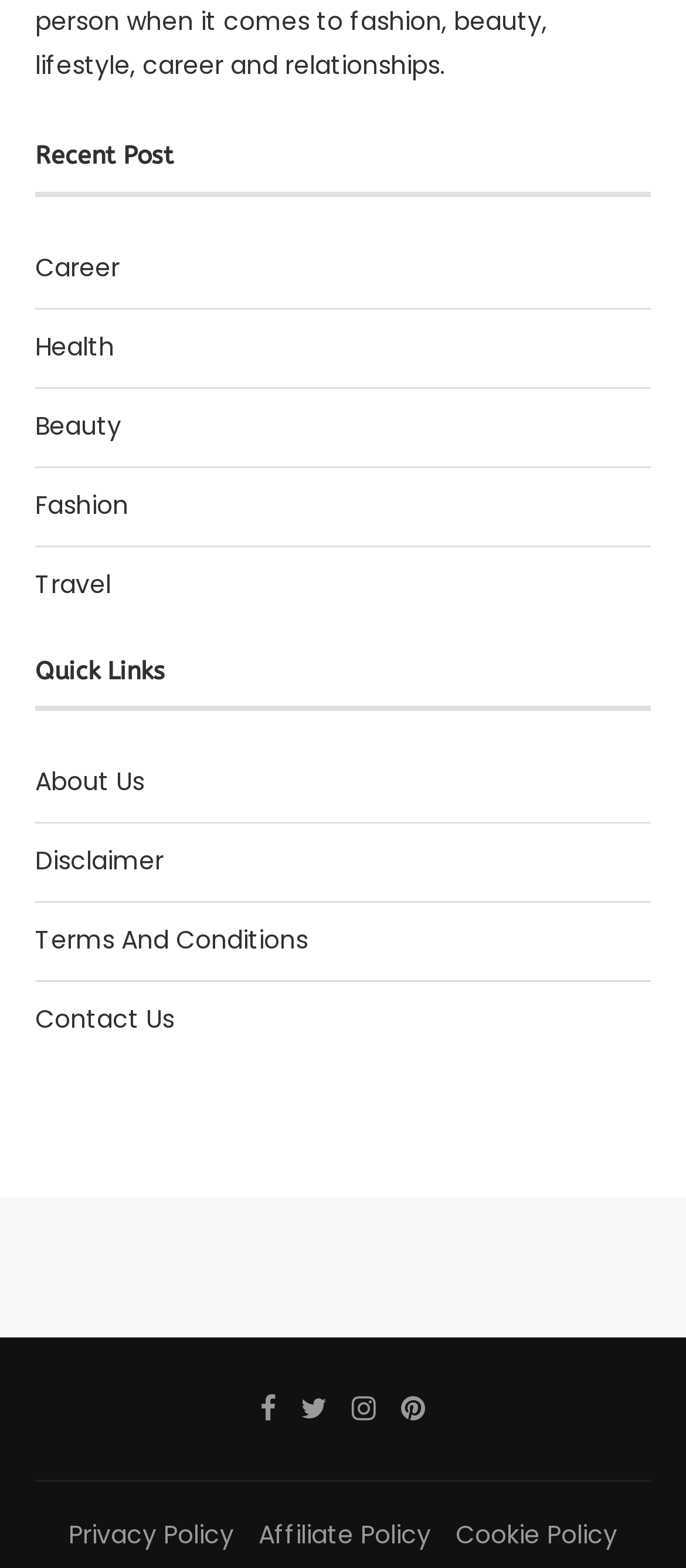Identify the bounding box coordinates for the UI element described as follows: "Terms And Conditions". Ensure the coordinates are four float numbers between 0 and 1, formatted as [left, top, right, bottom].

[0.051, 0.588, 0.449, 0.61]